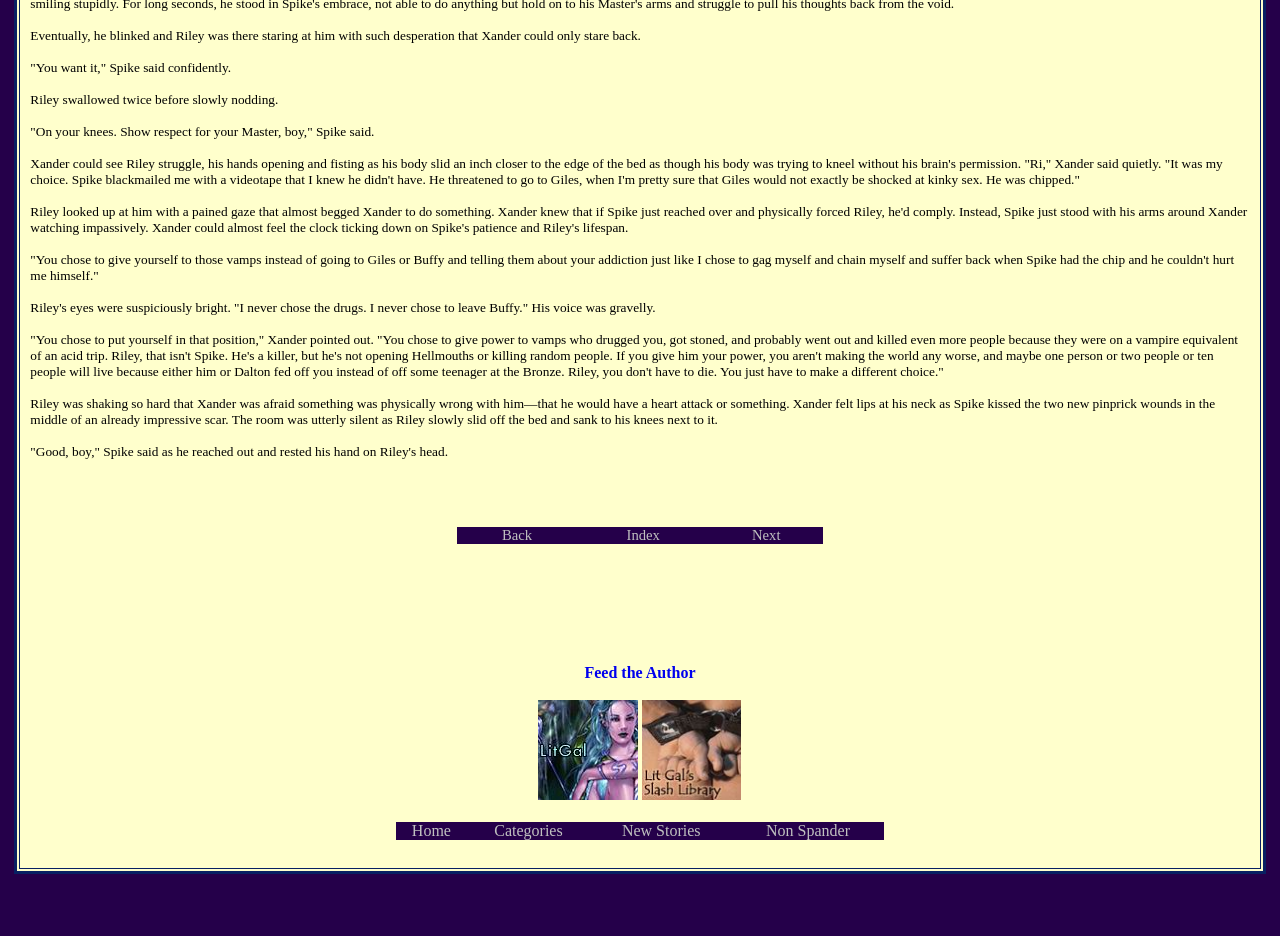Identify the bounding box coordinates of the area you need to click to perform the following instruction: "Click on the 'Next' link".

[0.554, 0.563, 0.643, 0.582]